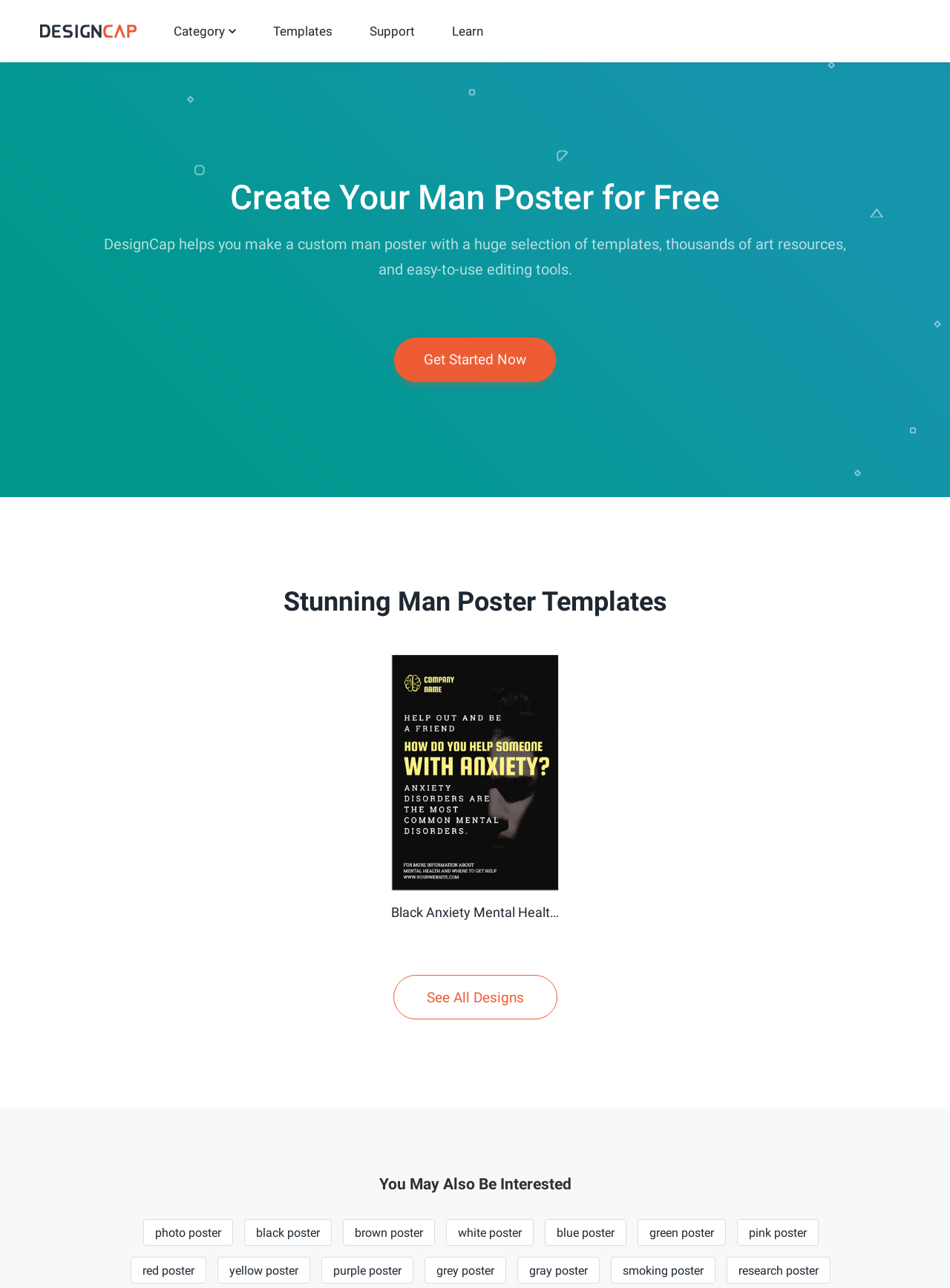What is the purpose of DesignCap? Look at the image and give a one-word or short phrase answer.

Make man posters